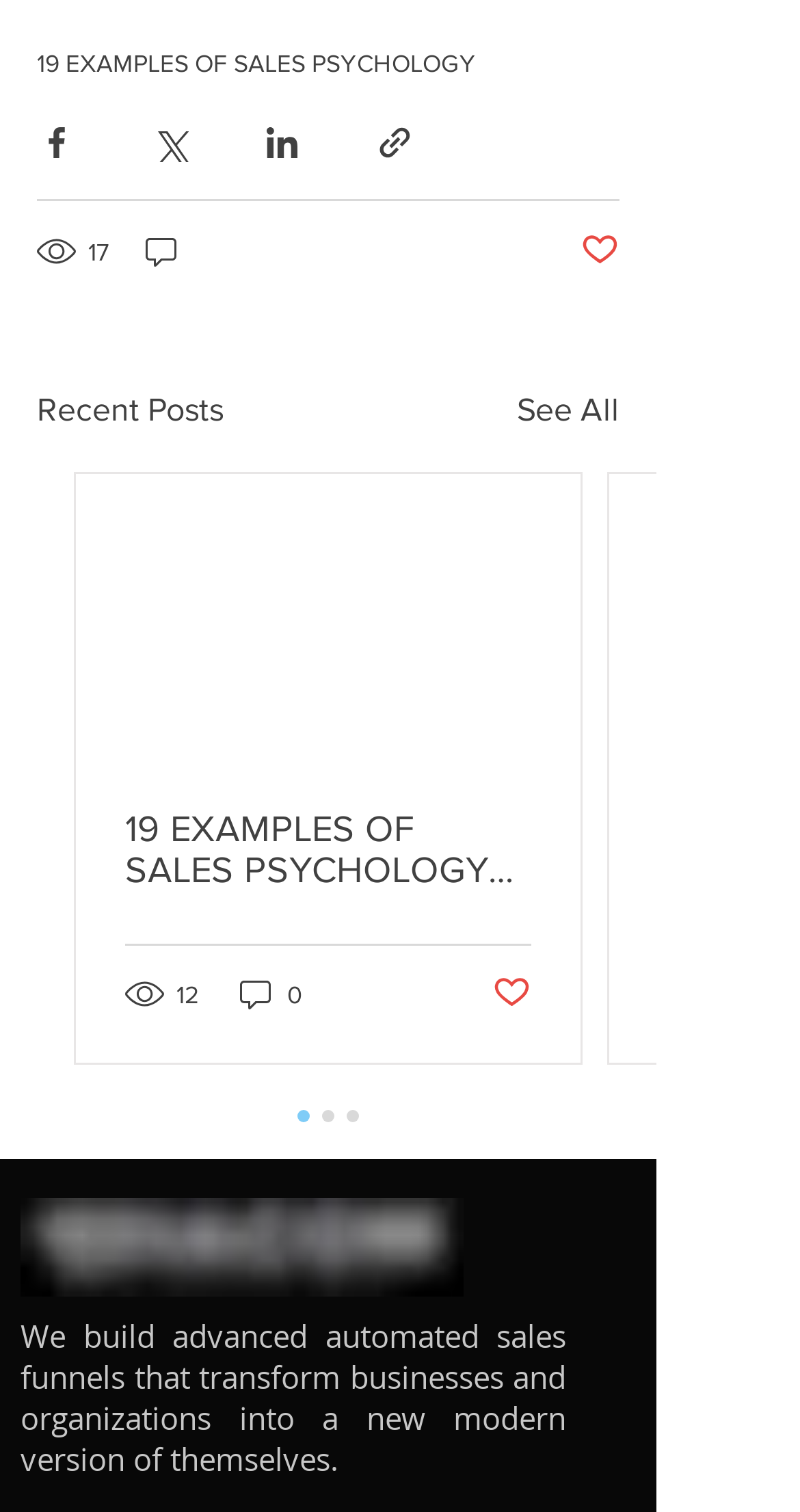Respond with a single word or phrase for the following question: 
How many comments does the first post have?

0